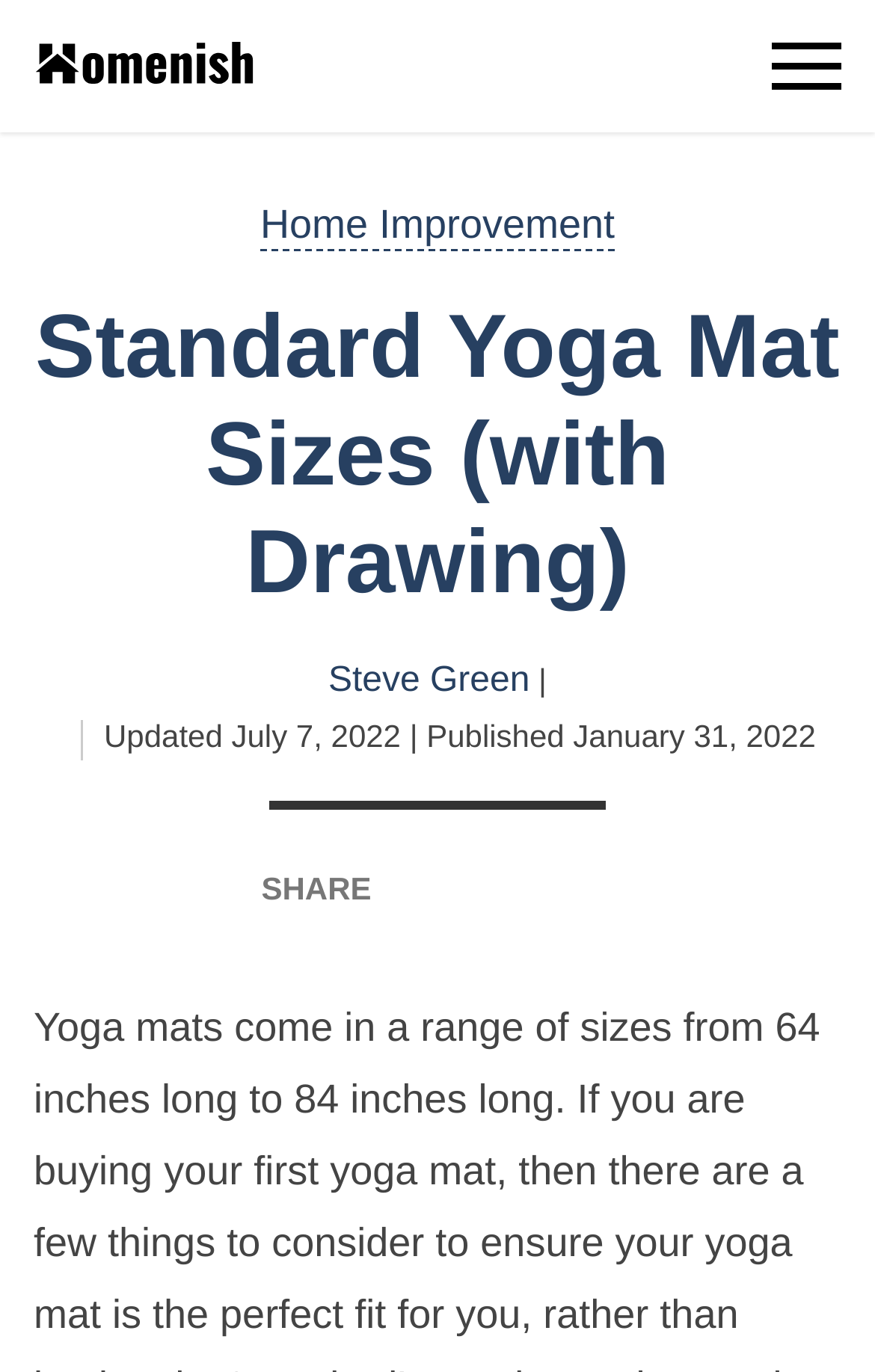Use one word or a short phrase to answer the question provided: 
What is the author's name of the article?

Steve Green